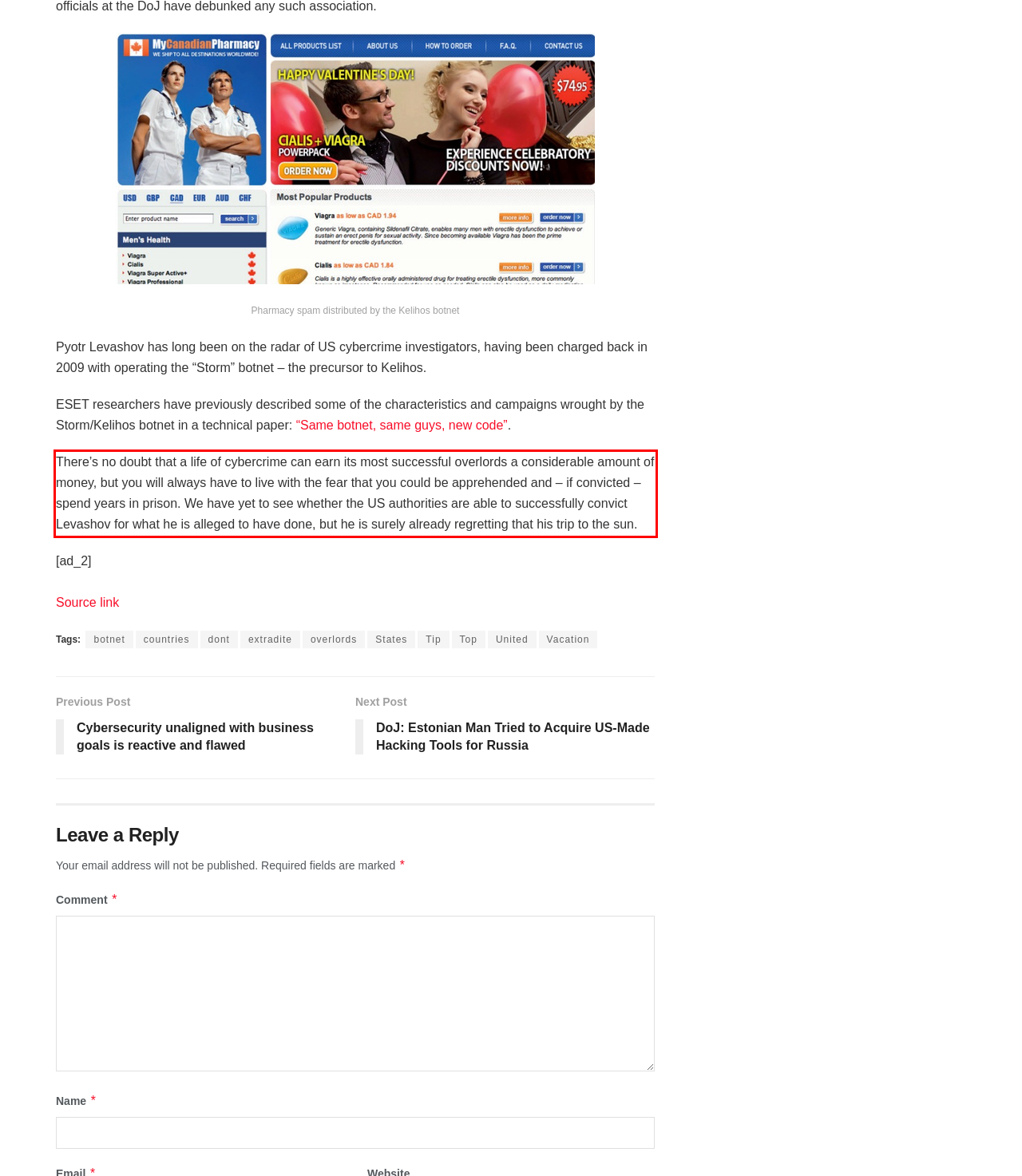Please perform OCR on the text content within the red bounding box that is highlighted in the provided webpage screenshot.

There’s no doubt that a life of cybercrime can earn its most successful overlords a considerable amount of money, but you will always have to live with the fear that you could be apprehended and – if convicted – spend years in prison. We have yet to see whether the US authorities are able to successfully convict Levashov for what he is alleged to have done, but he is surely already regretting that his trip to the sun.